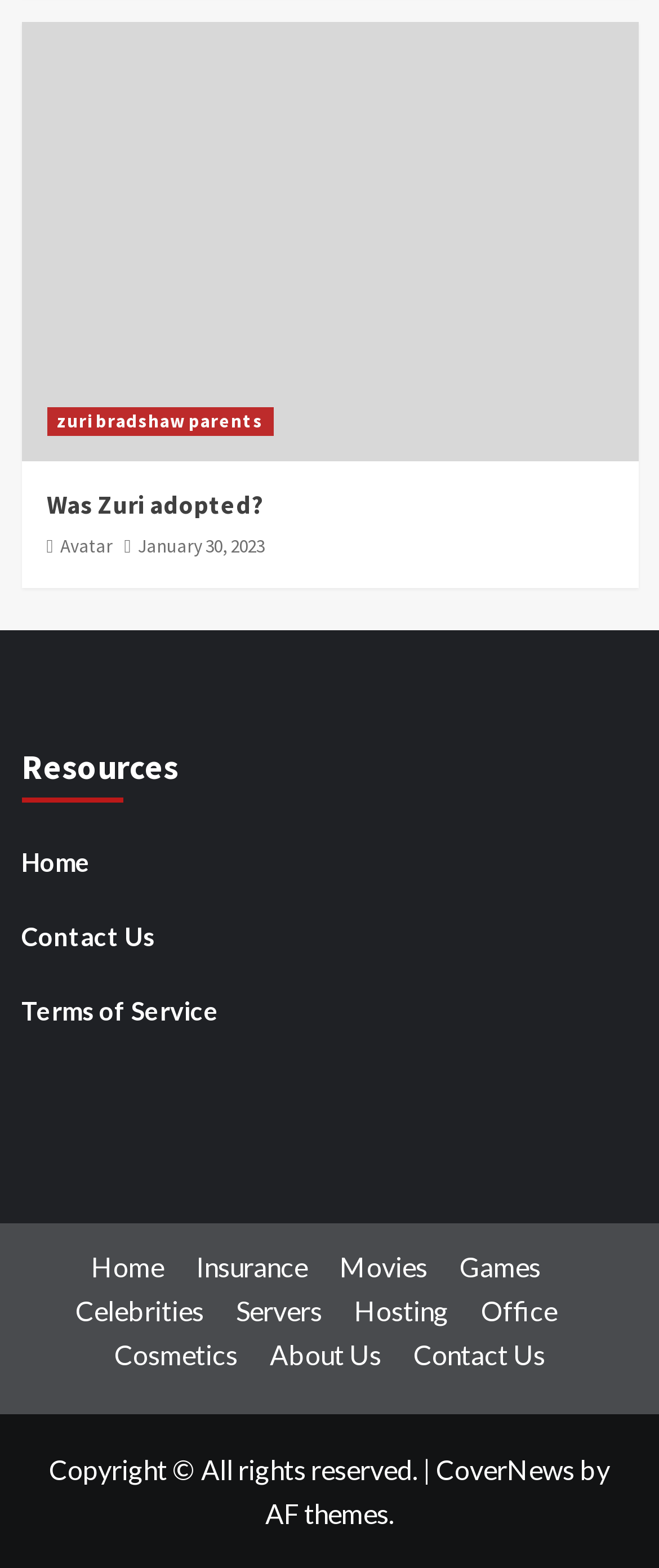Determine the bounding box for the described UI element: "Office".

[0.729, 0.826, 0.886, 0.846]